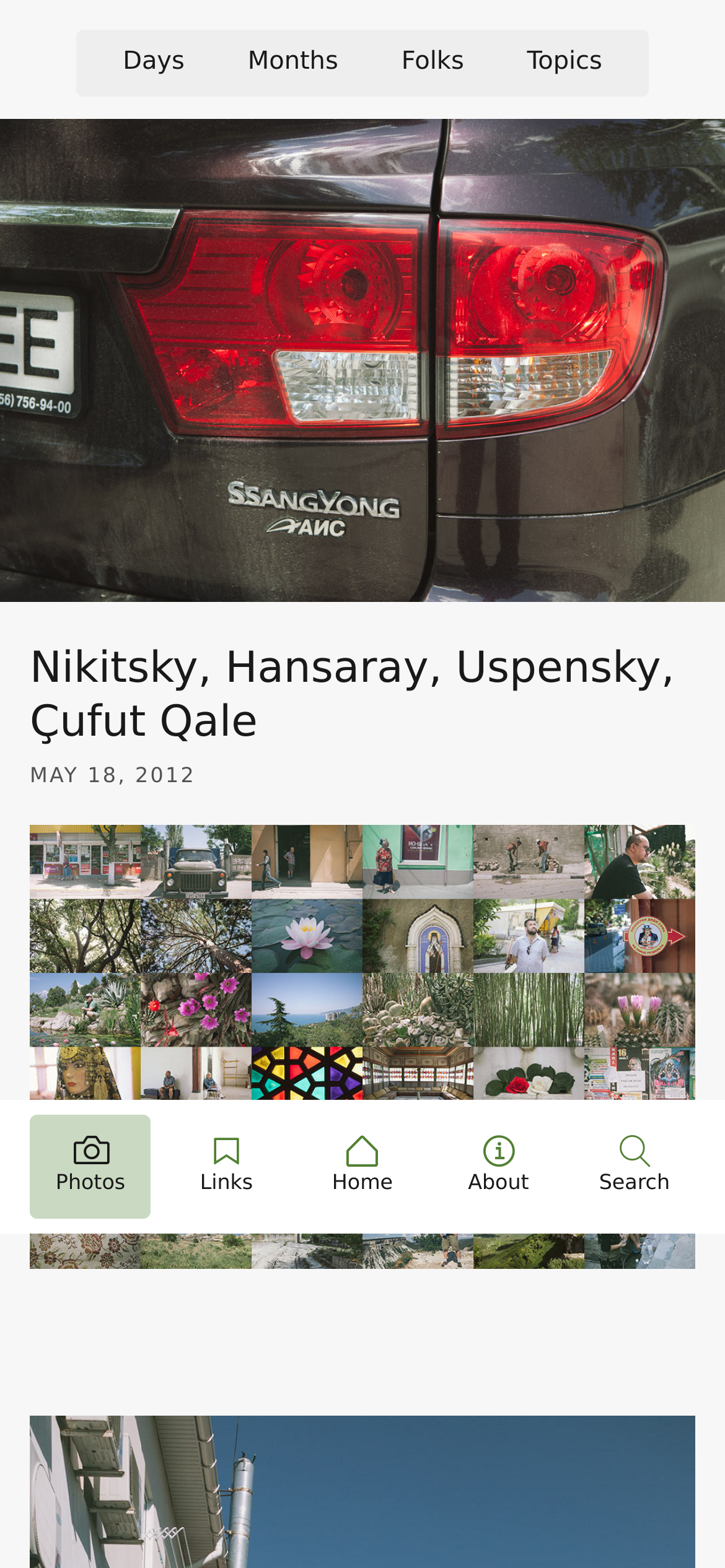Using the details from the image, please elaborate on the following question: What is the purpose of the link 'Click to view all the photos'?

The link 'Click to view all the photos' is likely to take the user to a page where all the photos related to the content are displayed, allowing the user to view them.